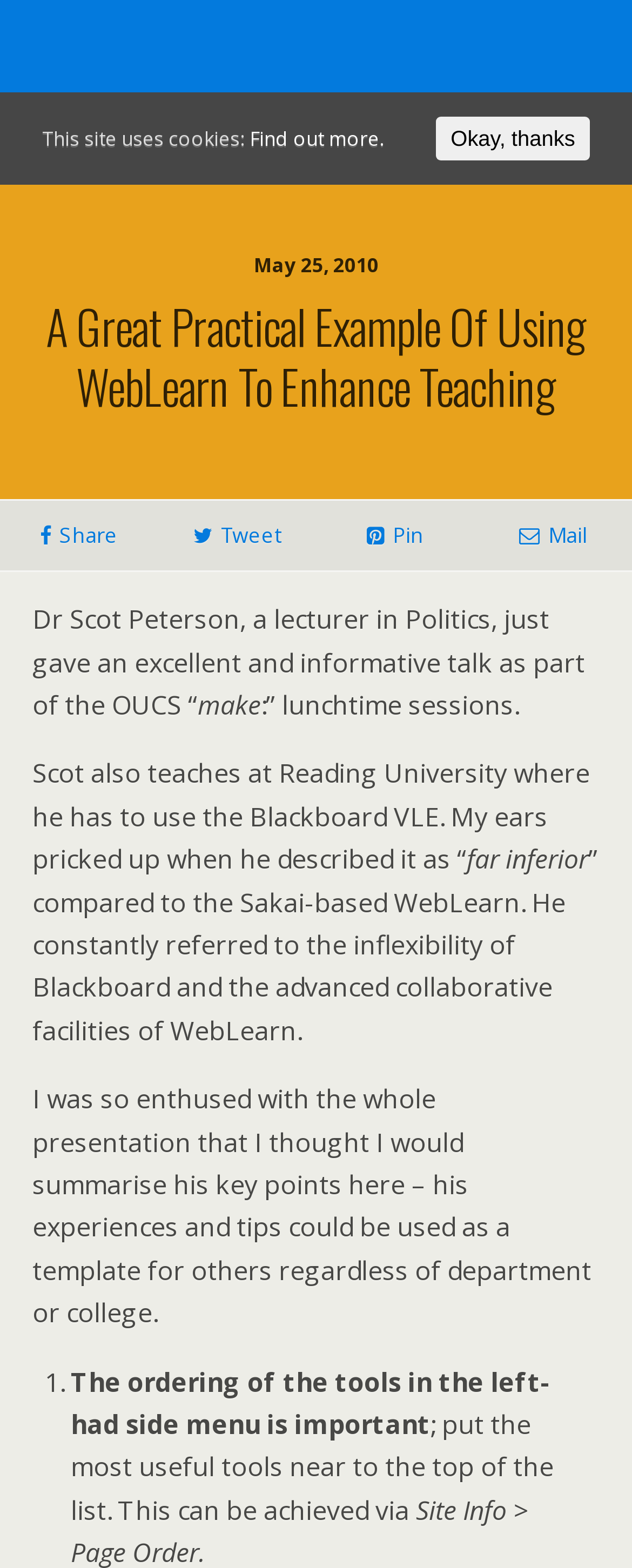How many social media sharing options are available?
Please provide a detailed and thorough answer to the question.

I counted the number of social media sharing options by looking at the links with icons 'Share', 'Tweet', 'Pin', and 'Mail' which are located at the top of the webpage.